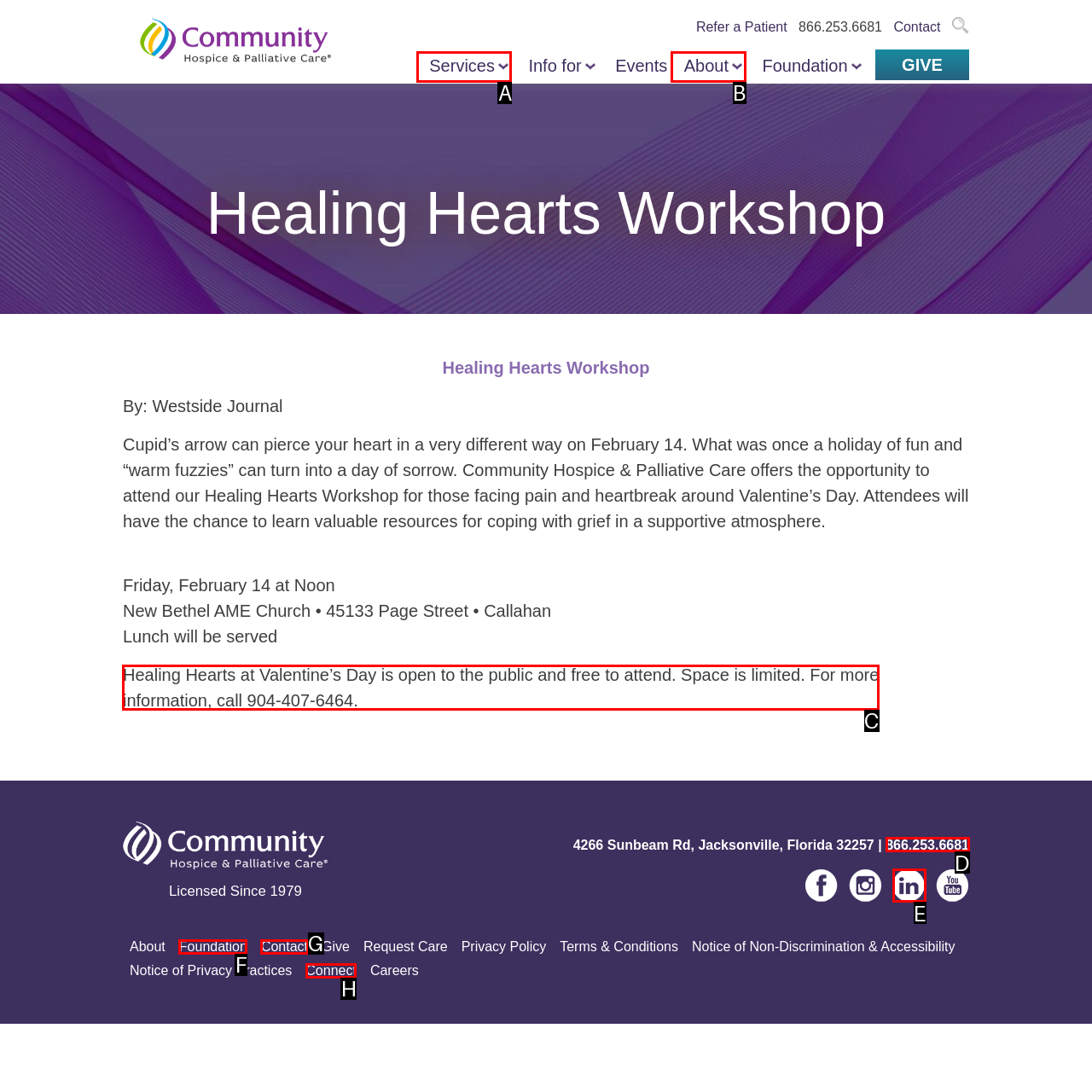Choose the letter of the option that needs to be clicked to perform the task: Get more information about the event on February 14. Answer with the letter.

C